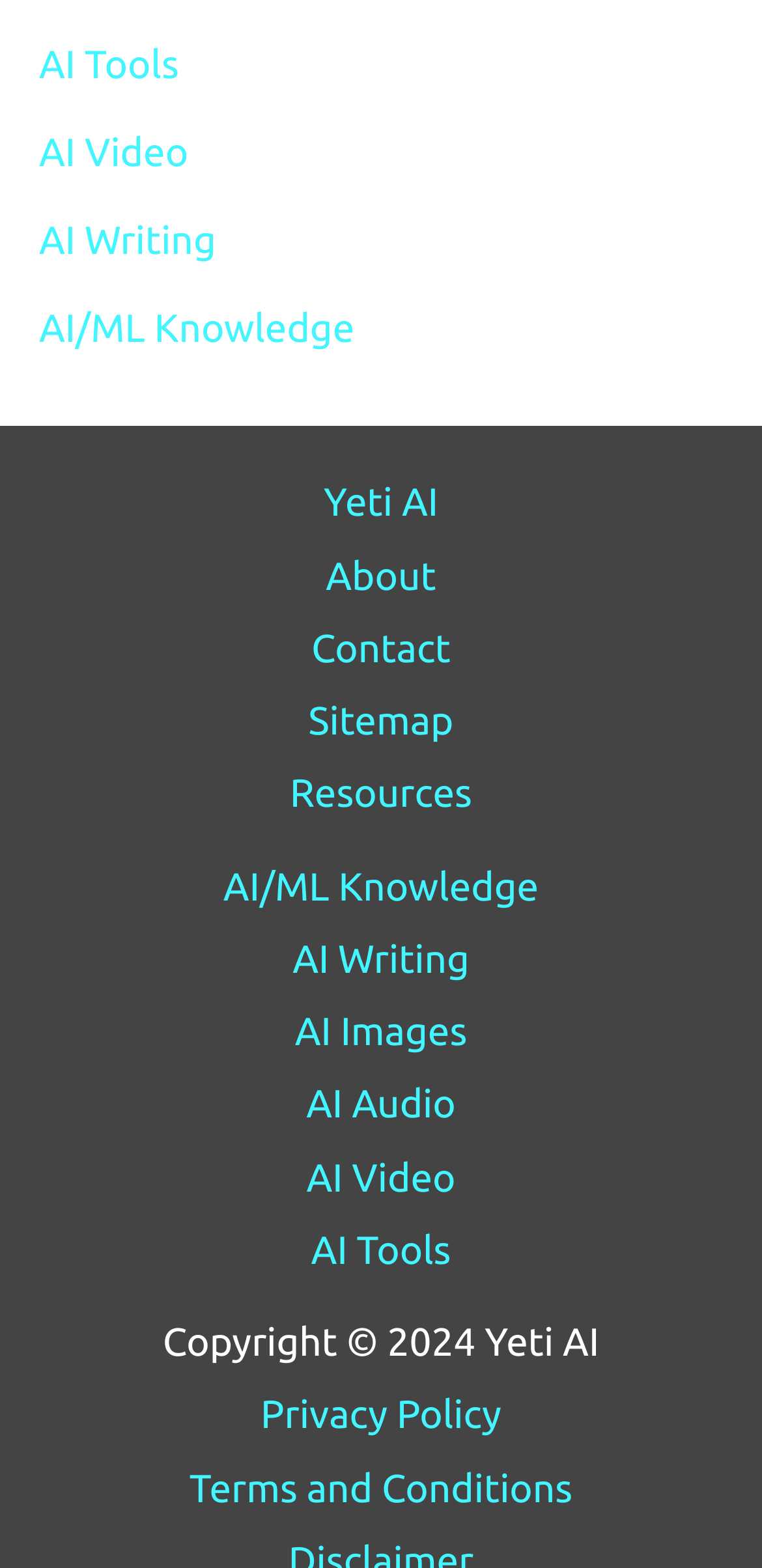Locate the bounding box coordinates of the element I should click to achieve the following instruction: "Read the Terms and Conditions".

[0.248, 0.934, 0.751, 0.963]